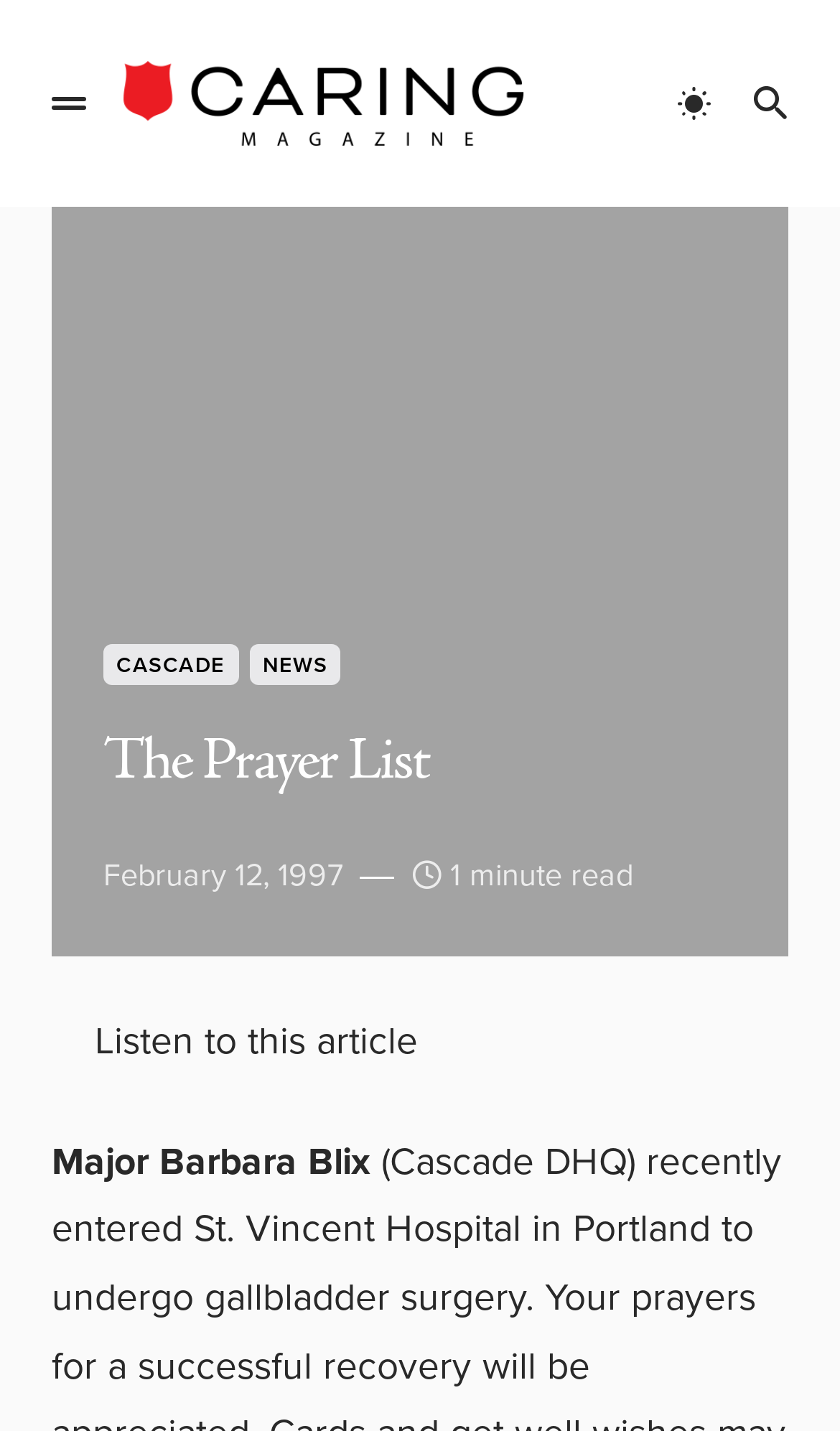What is the purpose of the 'Listen to this article' button?
Provide an in-depth and detailed explanation in response to the question.

I found the answer by looking at the StaticText element with the text 'Listen to this article' at coordinates [0.113, 0.707, 0.497, 0.747]. This text is likely to be a button that allows users to listen to the article, rather than reading it.